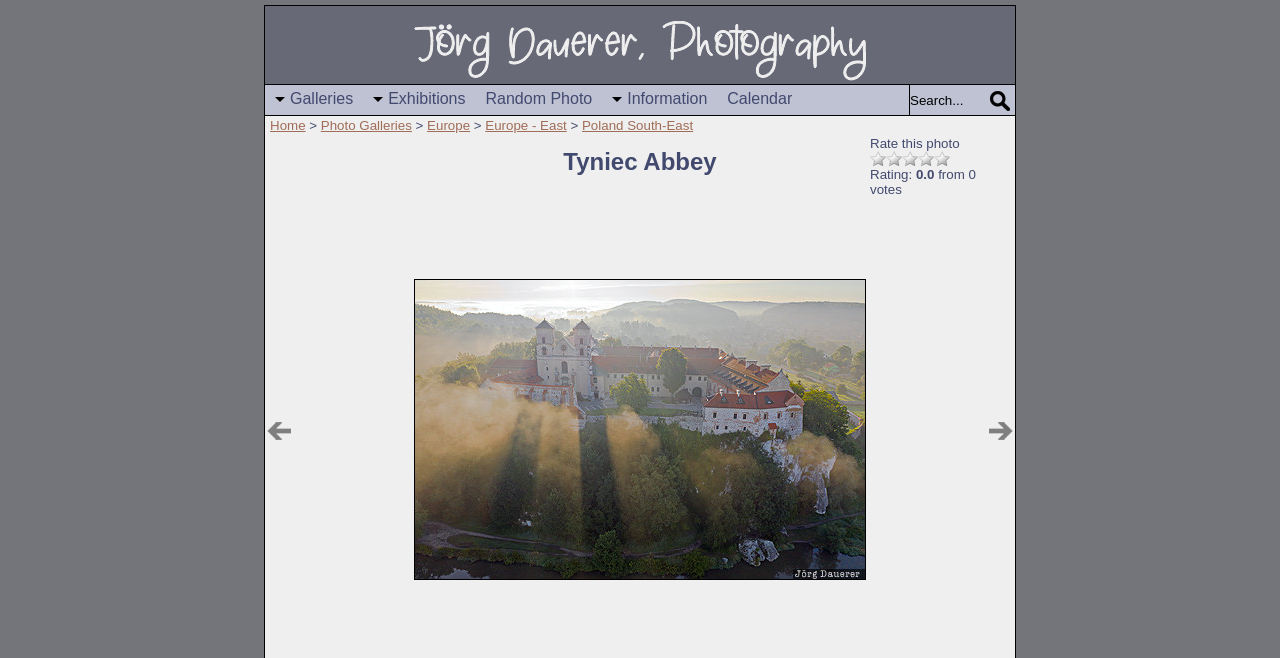Please find the bounding box coordinates of the section that needs to be clicked to achieve this instruction: "Go to Galleries".

[0.207, 0.129, 0.284, 0.173]